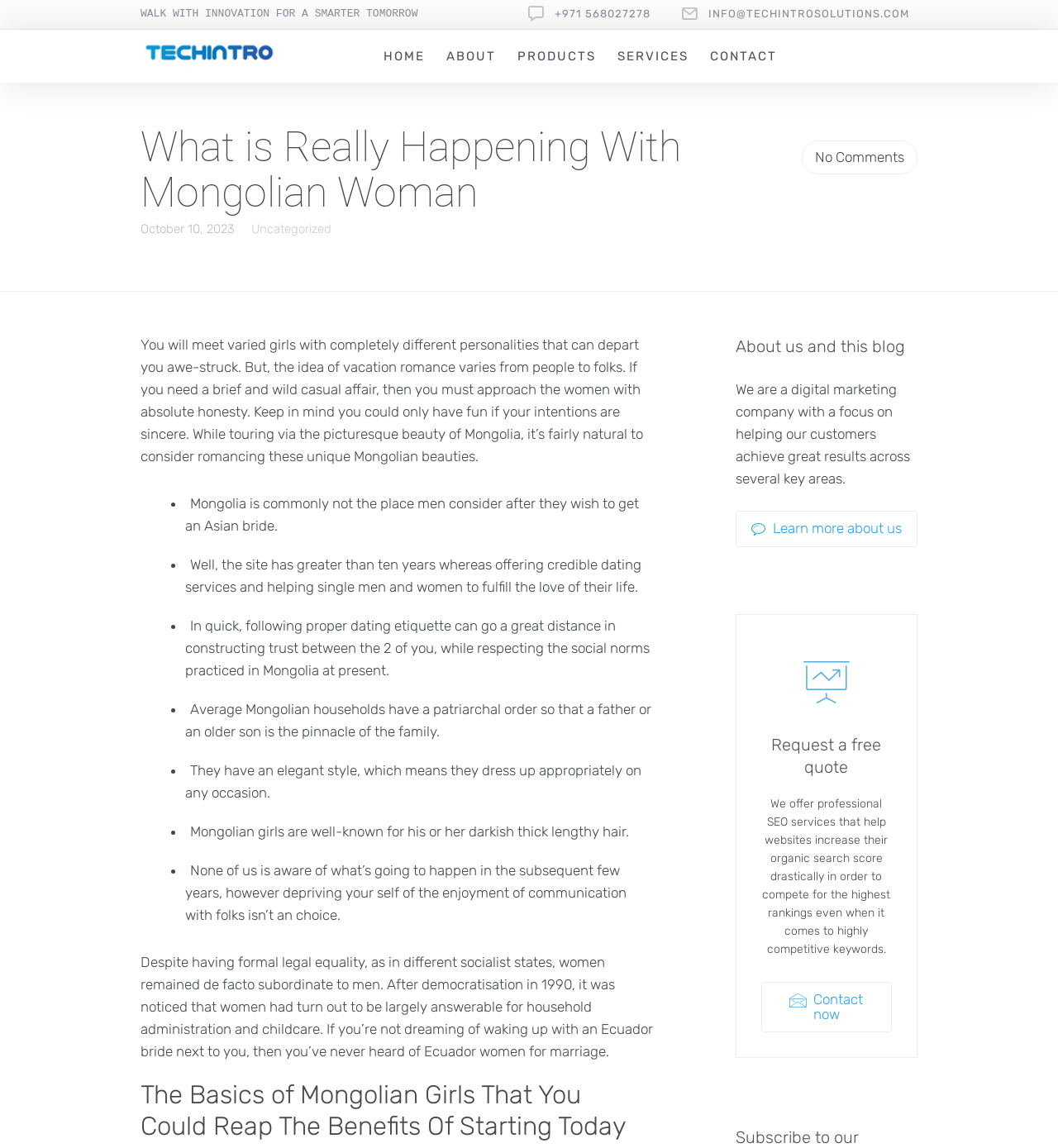Answer the following inquiry with a single word or phrase:
What is the company's focus?

Digital marketing